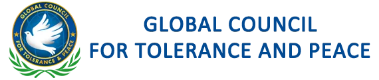What do the green laurel leaves symbolize?
Please provide a detailed and thorough answer to the question.

The logo is flanked by green laurel leaves, which further emphasize peace and goodwill, underscoring the Council's mission to foster understanding and cooperation across cultures.